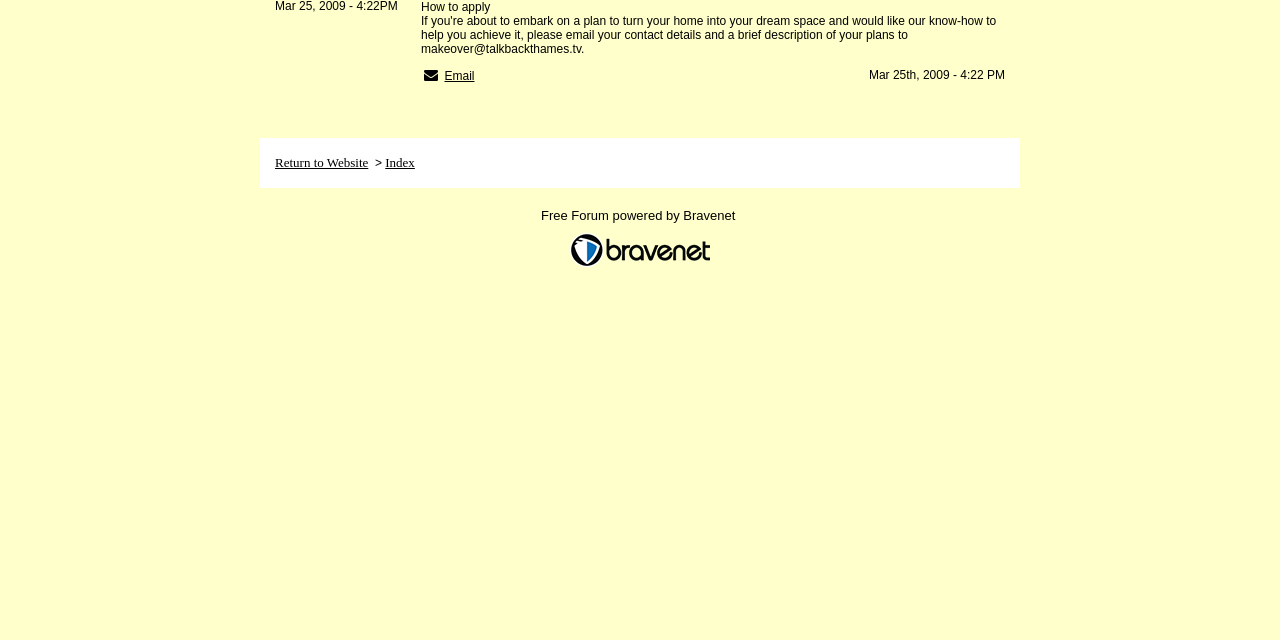Identify the bounding box for the element characterized by the following description: "Free Forum powered by Bravenet".

[0.423, 0.325, 0.577, 0.364]